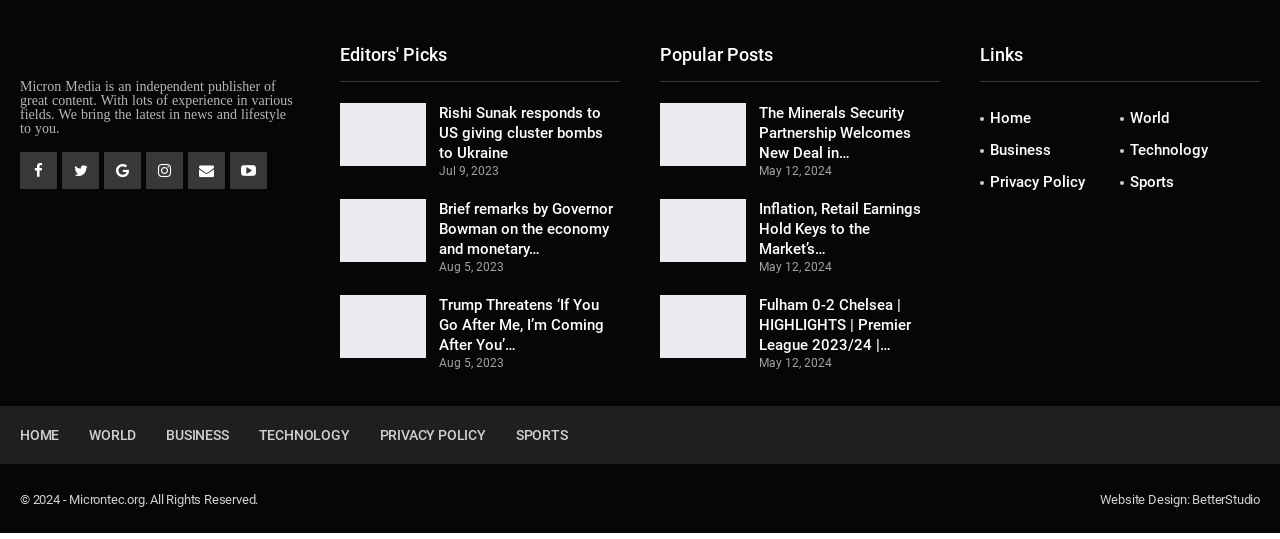Identify the bounding box coordinates of the HTML element based on this description: "Privacy Policy".

[0.766, 0.309, 0.875, 0.365]